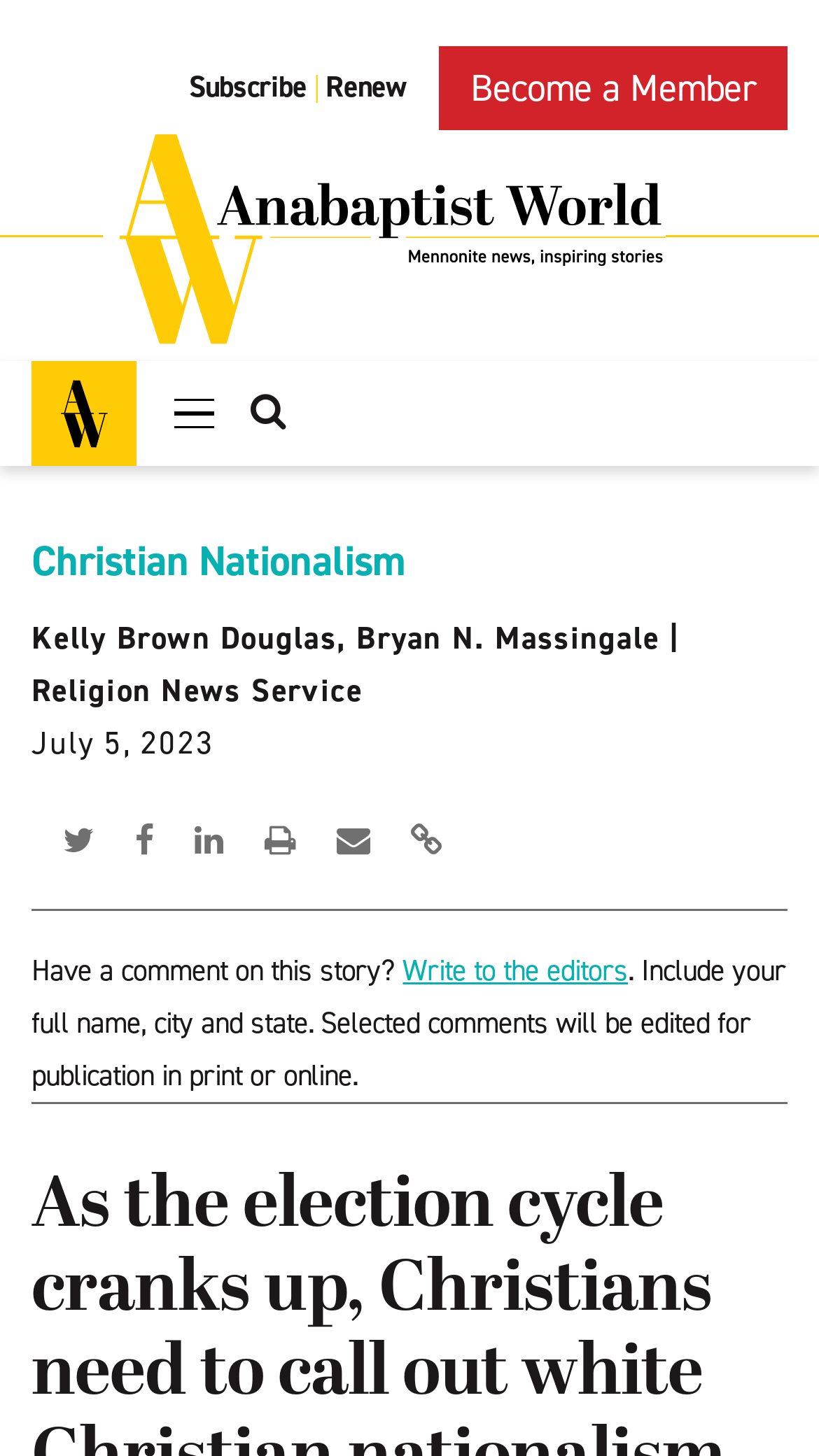Who are the authors of the article?
Offer a detailed and exhaustive answer to the question.

I obtained the answer by looking at the links within the button element, which contain the names of the authors, 'Kelly Brown Douglas' and 'Bryan N. Massingale'.